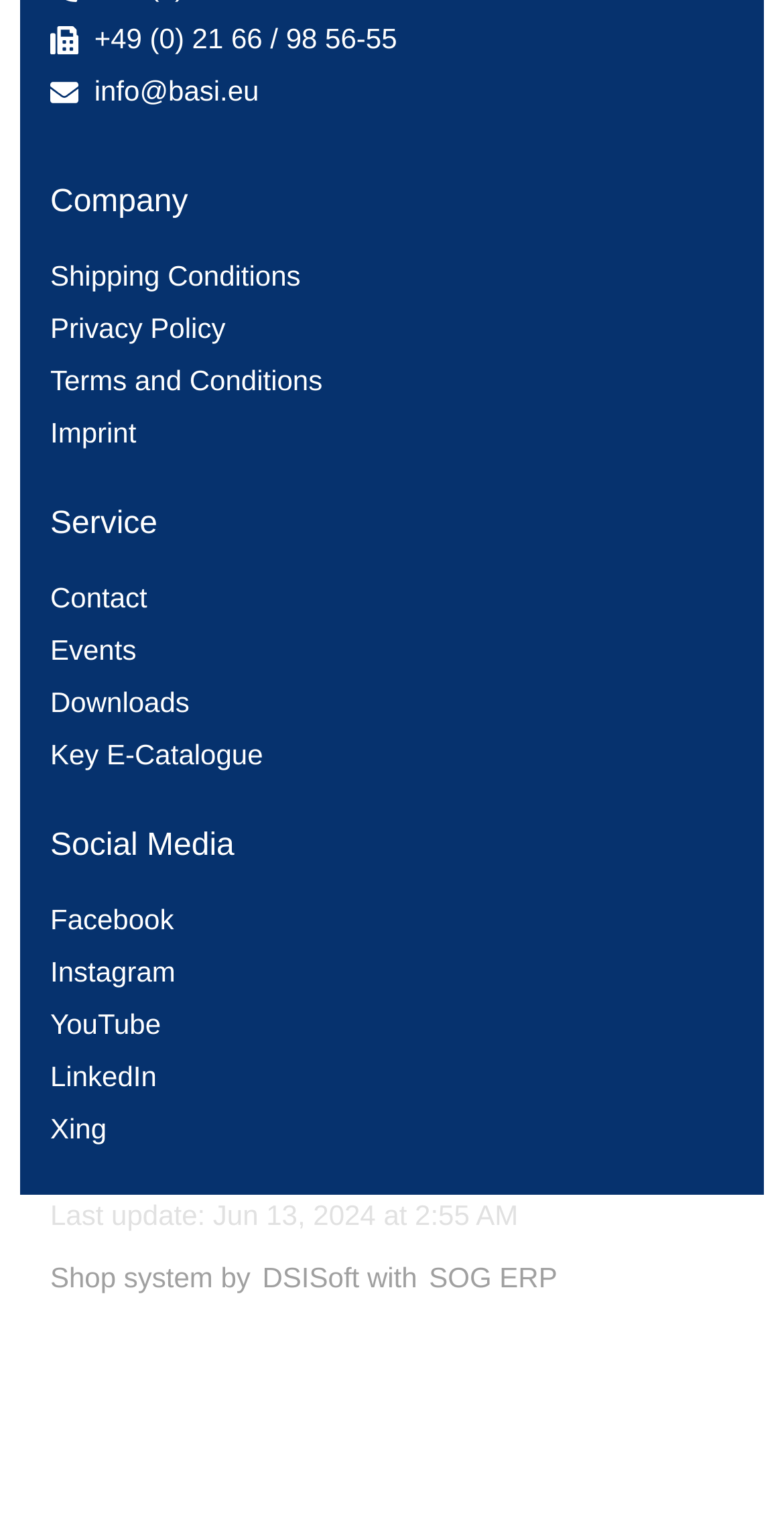Identify the bounding box coordinates necessary to click and complete the given instruction: "visit the company page".

[0.064, 0.116, 0.577, 0.15]